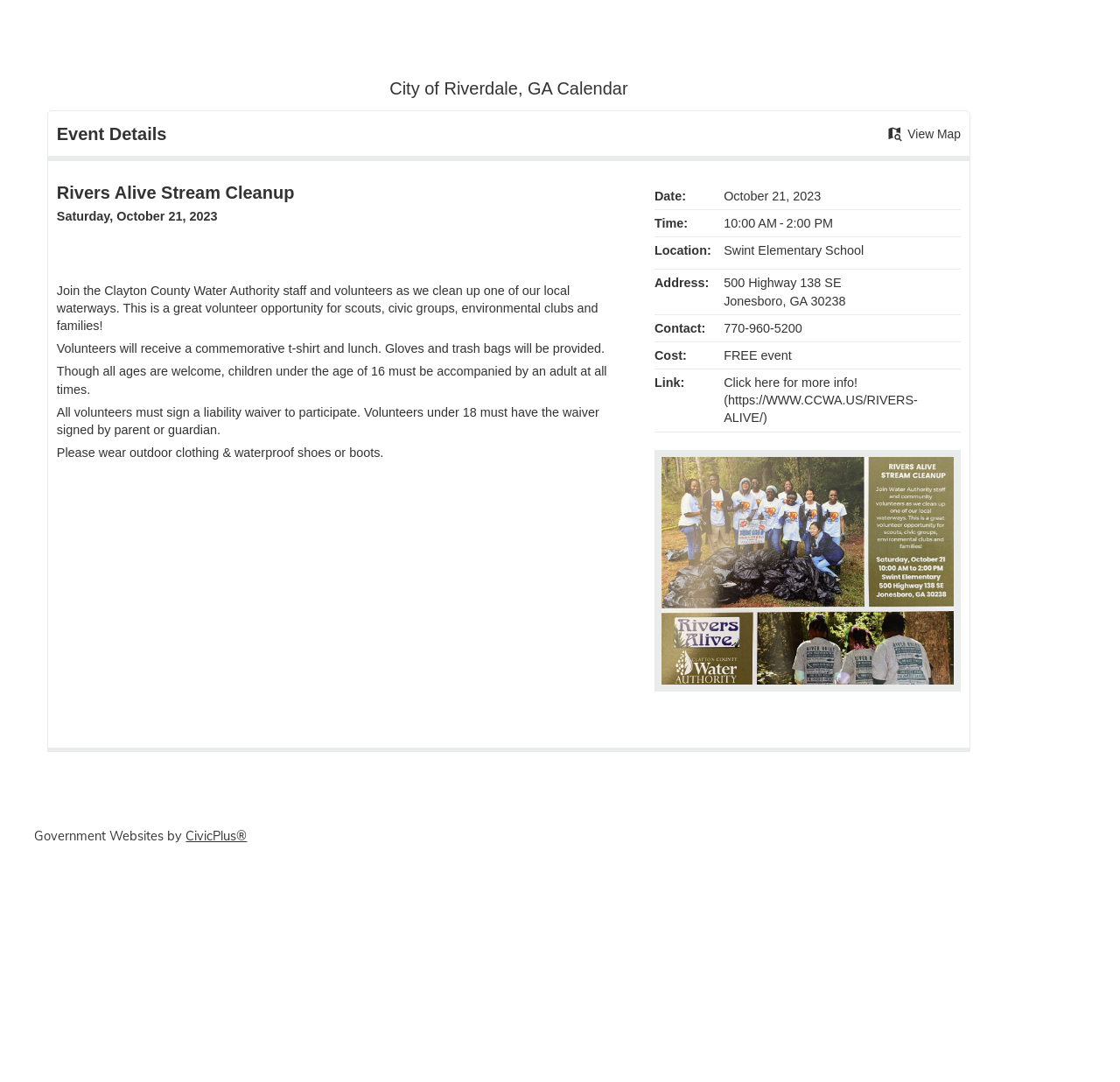Give a detailed explanation of the elements present on the webpage.

The webpage is a calendar event page for the City of Riverdale, GA. At the top, there is a link to "Skip to Main Content". Below it, there is a complementary section that spans almost the entire width of the page. 

The main content section is divided into two parts. On the left, there is a section with a heading "Event Details" followed by a map icon and a "View Map" text. Below it, there are details about the event, including date, time, location, address, and contact information. 

On the right, there is a section with a heading "Rivers Alive Stream Cleanup" followed by a subheading "Saturday, October 21, 2023". Below it, there is a horizontal separator line, and then a paragraph of text describing the event, including the activities, what volunteers will receive, and the requirements for participation. There are three more paragraphs of text providing additional information about the event.

At the bottom of the page, there are two complementary sections, one with a text "Government Websites by" and a link to "CivicPlus®".